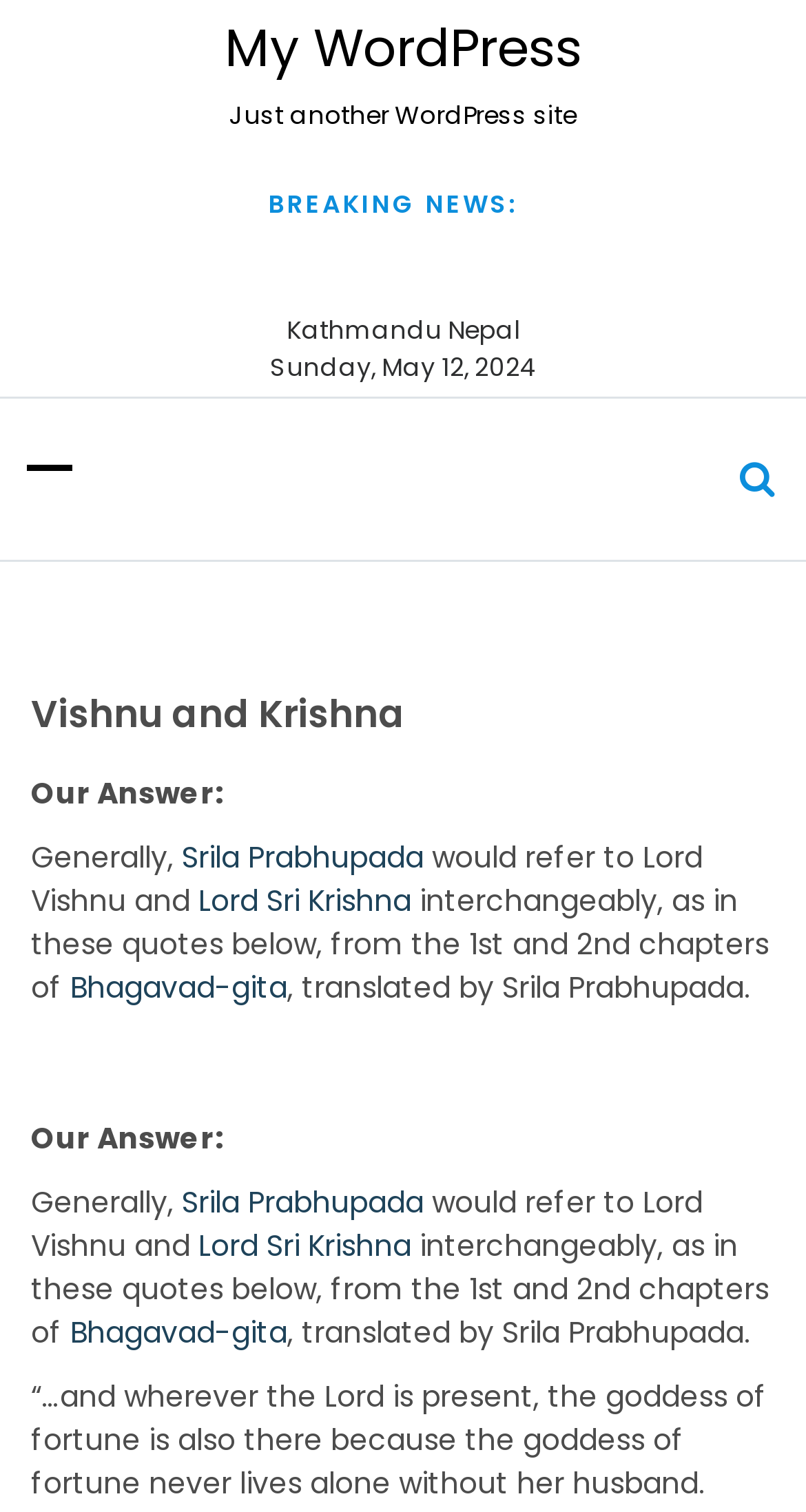Provide a brief response in the form of a single word or phrase:
What is the location mentioned on the webpage?

Kathmandu Nepal